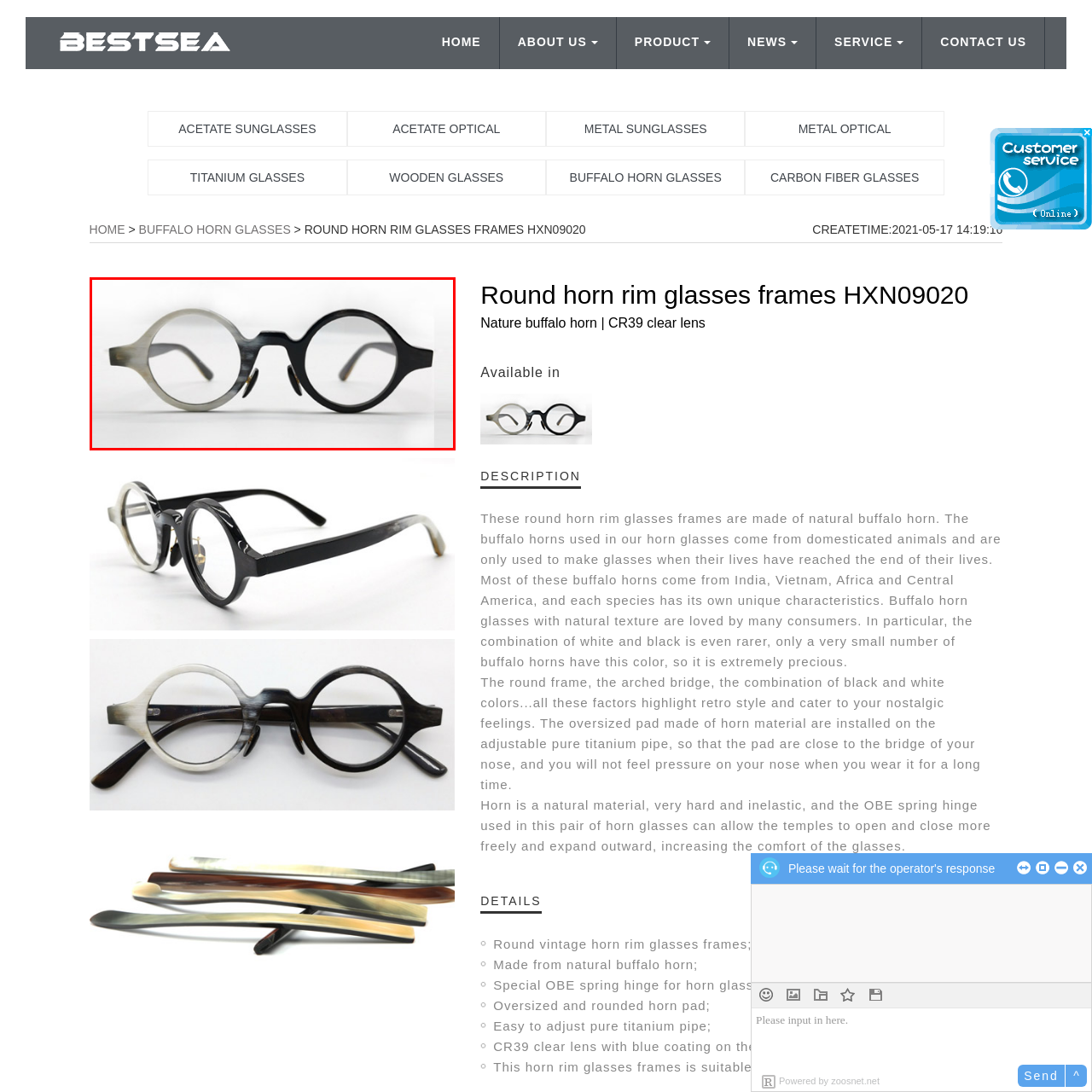Observe the image enclosed by the red rectangle, Is the pipe adjustable?
 Give a single word or phrase as your answer.

Yes